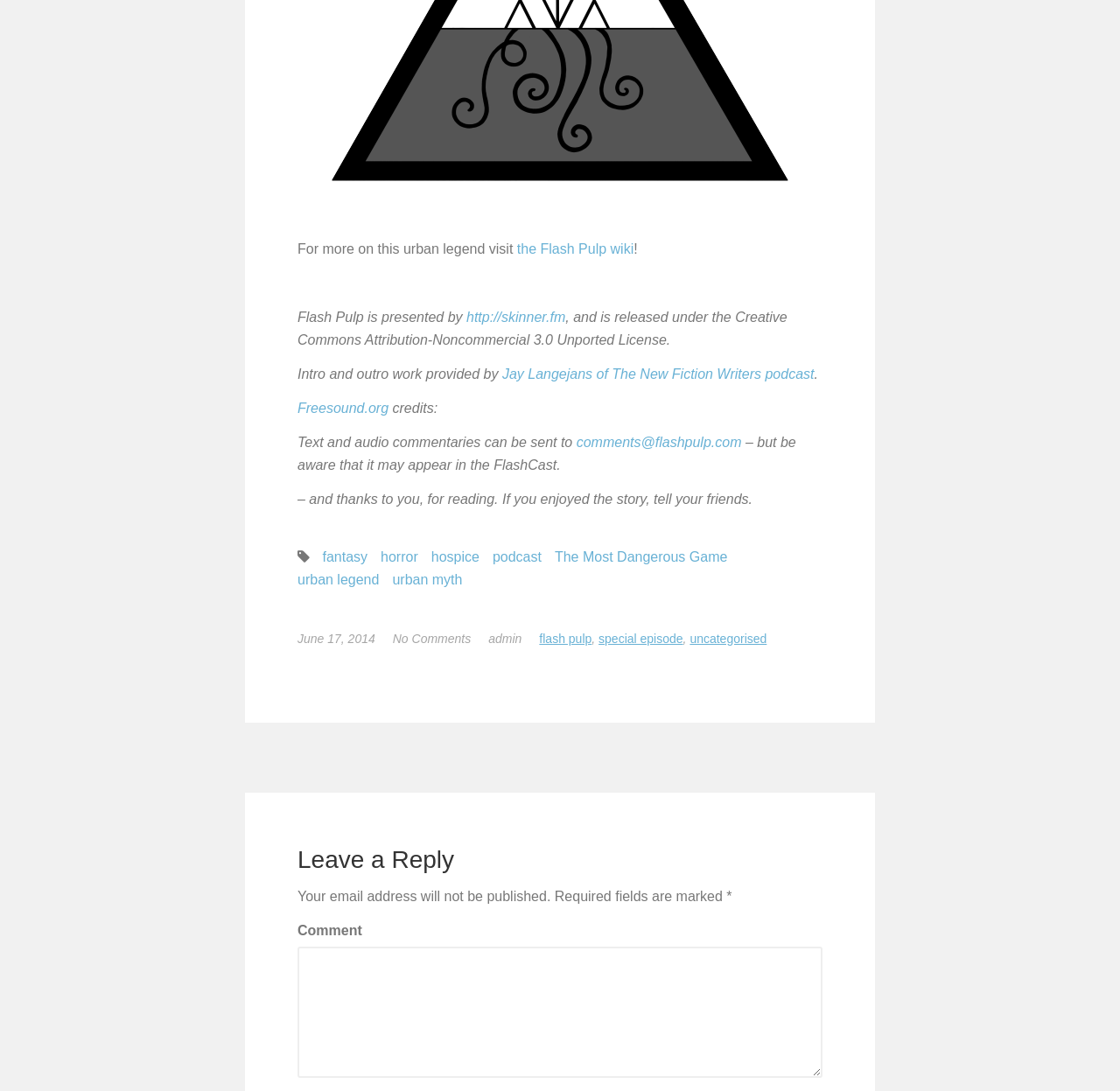Identify the bounding box of the UI element described as follows: "title="Printer Friendly, PDF & Email"". Provide the coordinates as four float numbers in the range of 0 to 1 [left, top, right, bottom].

None